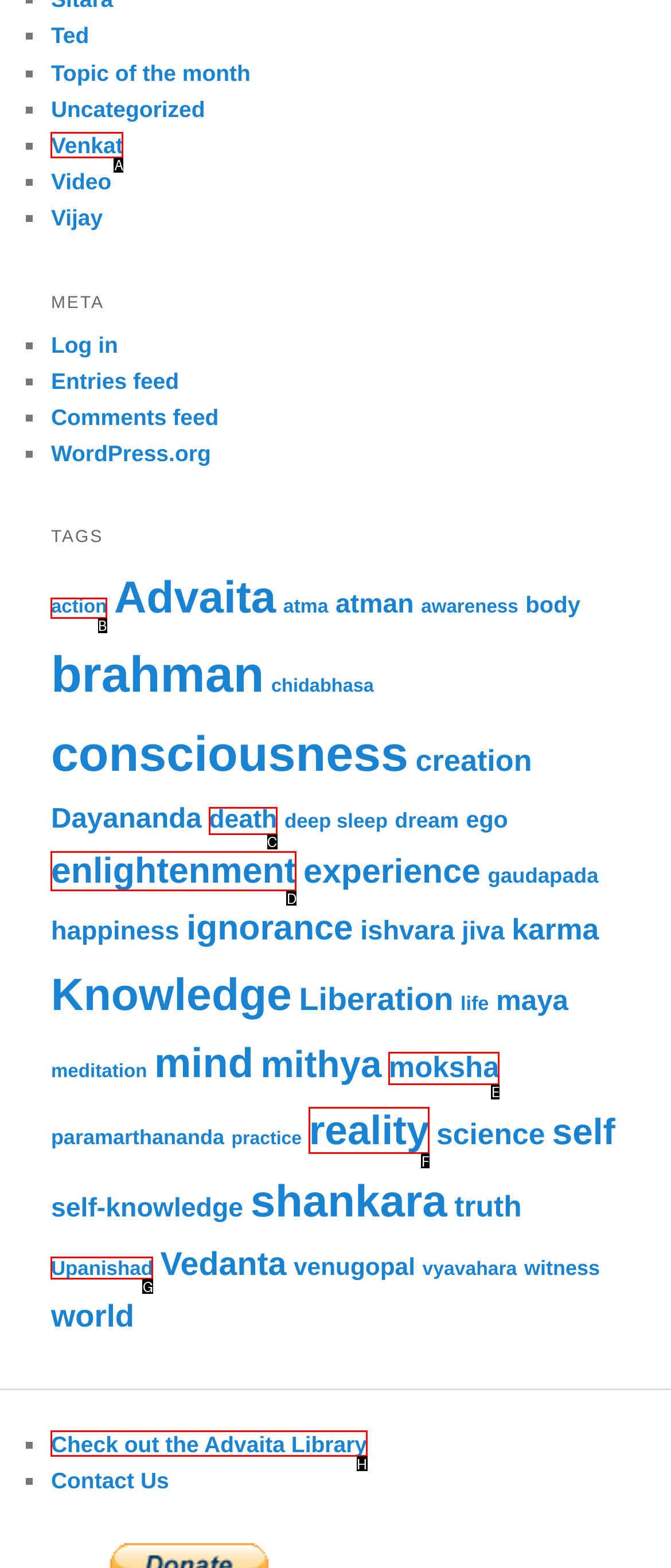Identify which HTML element aligns with the description: Check out the Advaita Library
Answer using the letter of the correct choice from the options available.

H